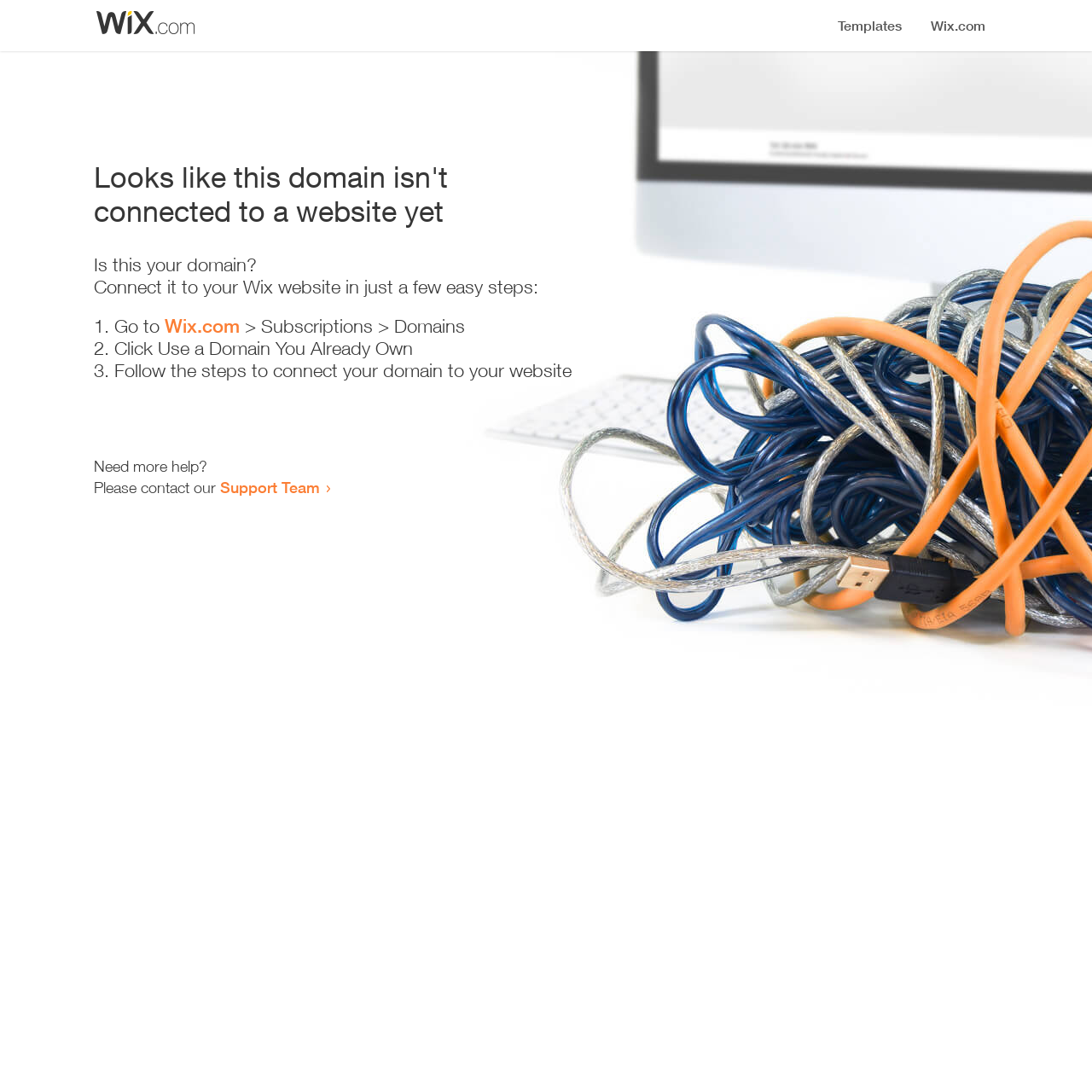Respond to the following query with just one word or a short phrase: 
Who can be contacted for more help?

Support Team